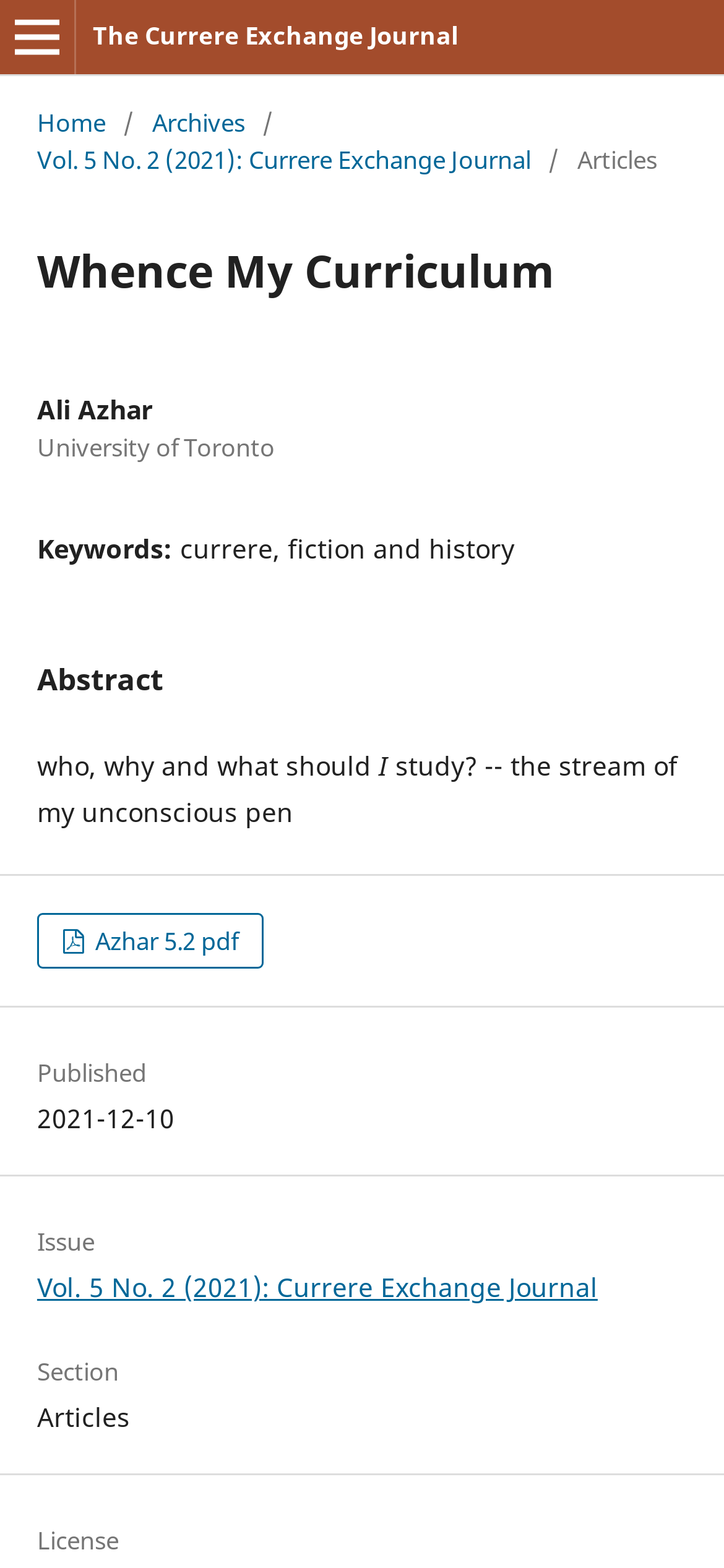What is the publication date of the article?
From the screenshot, provide a brief answer in one word or phrase.

2021-12-10